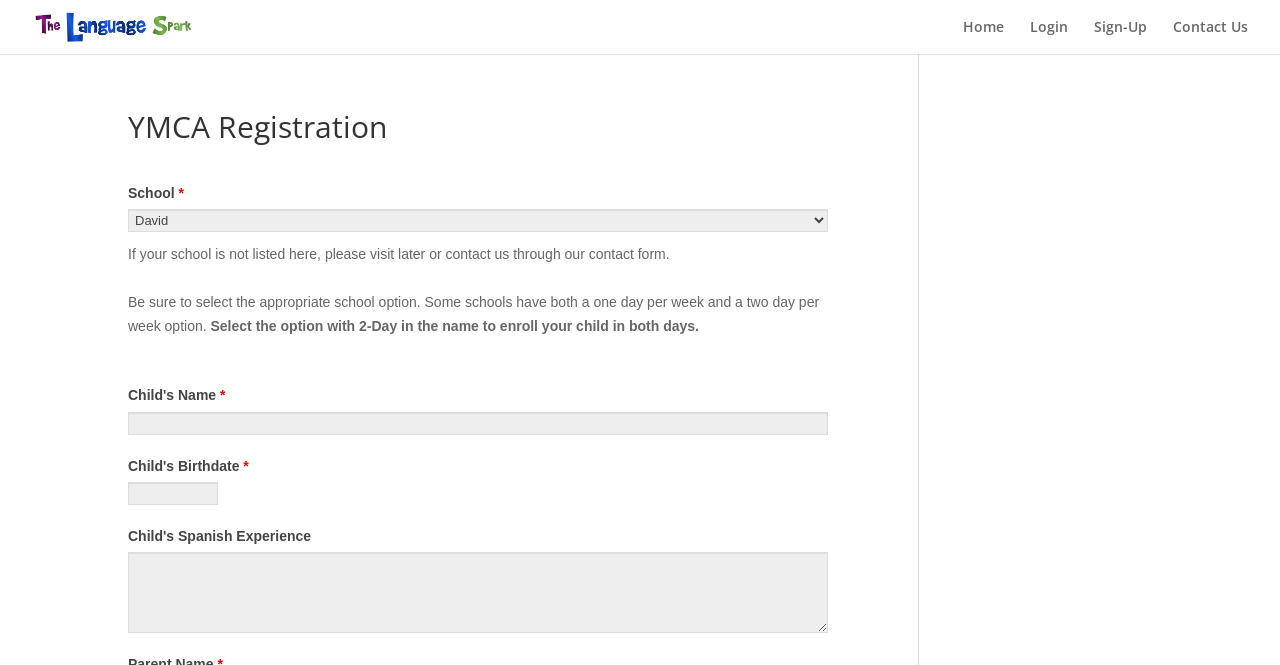Determine the bounding box coordinates of the clickable element to achieve the following action: 'Contact us through the contact form'. Provide the coordinates as four float values between 0 and 1, formatted as [left, top, right, bottom].

[0.916, 0.03, 0.975, 0.081]